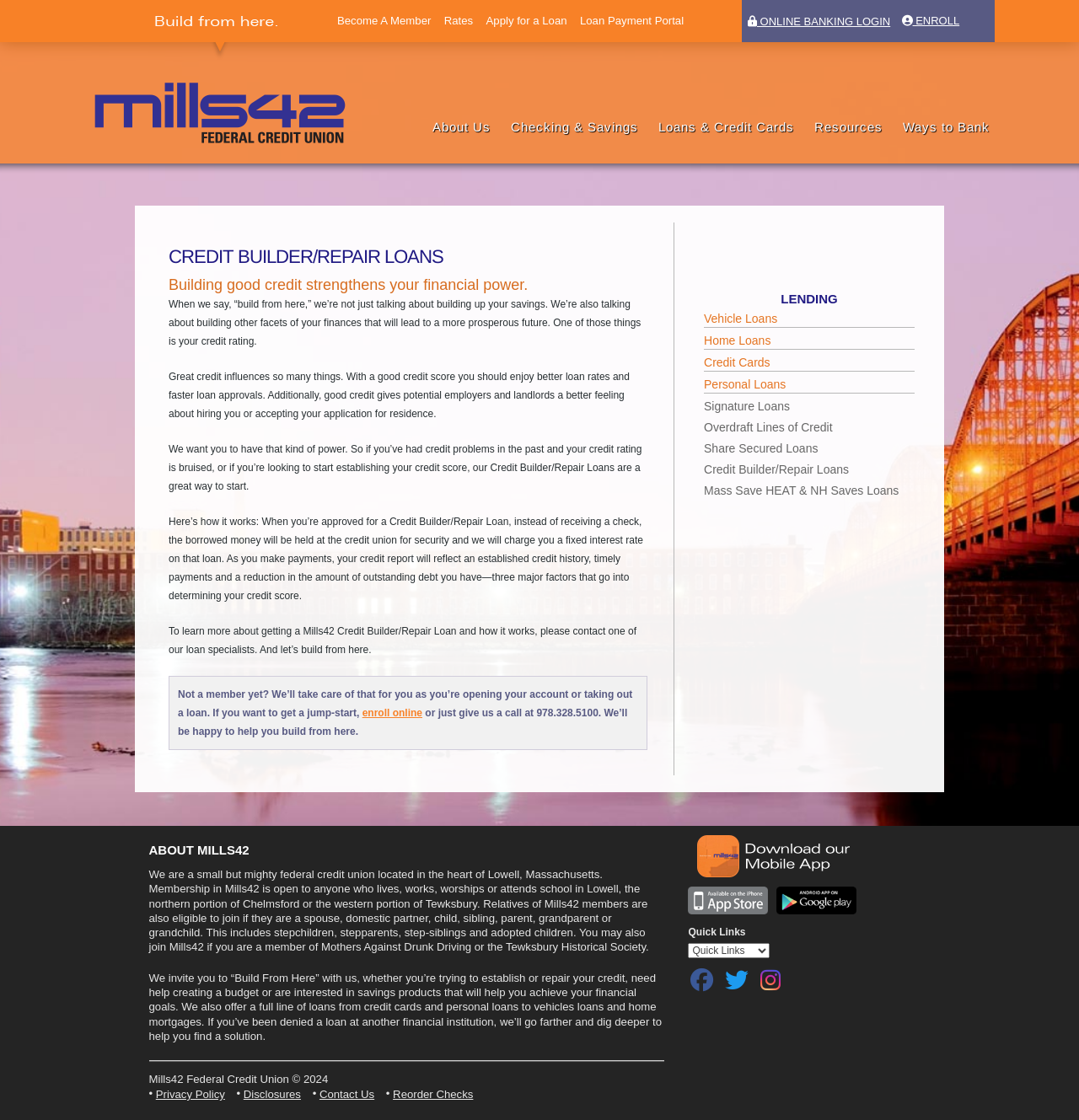Please mark the bounding box coordinates of the area that should be clicked to carry out the instruction: "view published by".

None